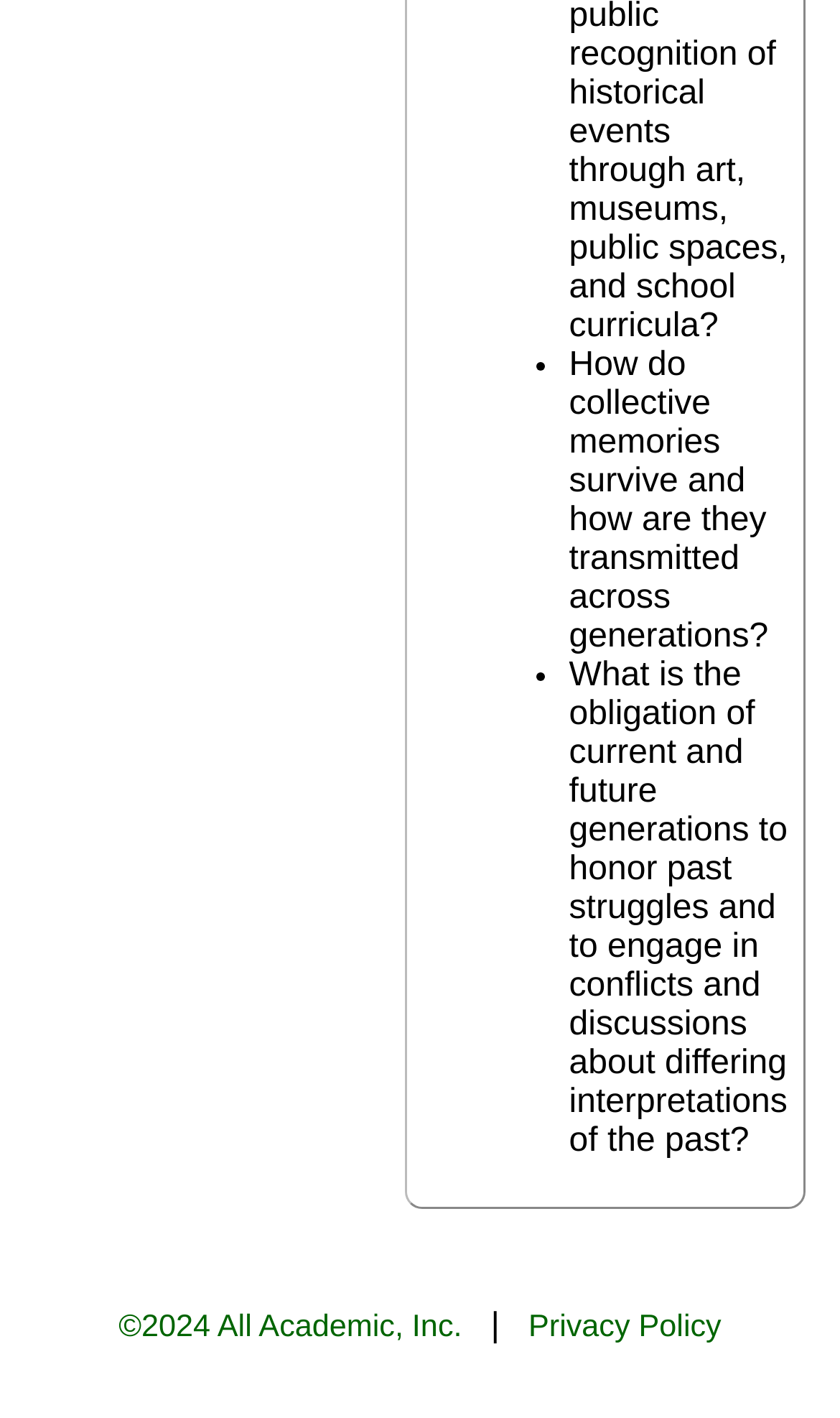Can you look at the image and give a comprehensive answer to the question:
What is the topic of discussion?

The topic of discussion appears to be collective memories, as indicated by the two bullet points on the webpage, which ask questions about how collective memories survive and are transmitted across generations, and the obligation of current and future generations to honor past struggles.